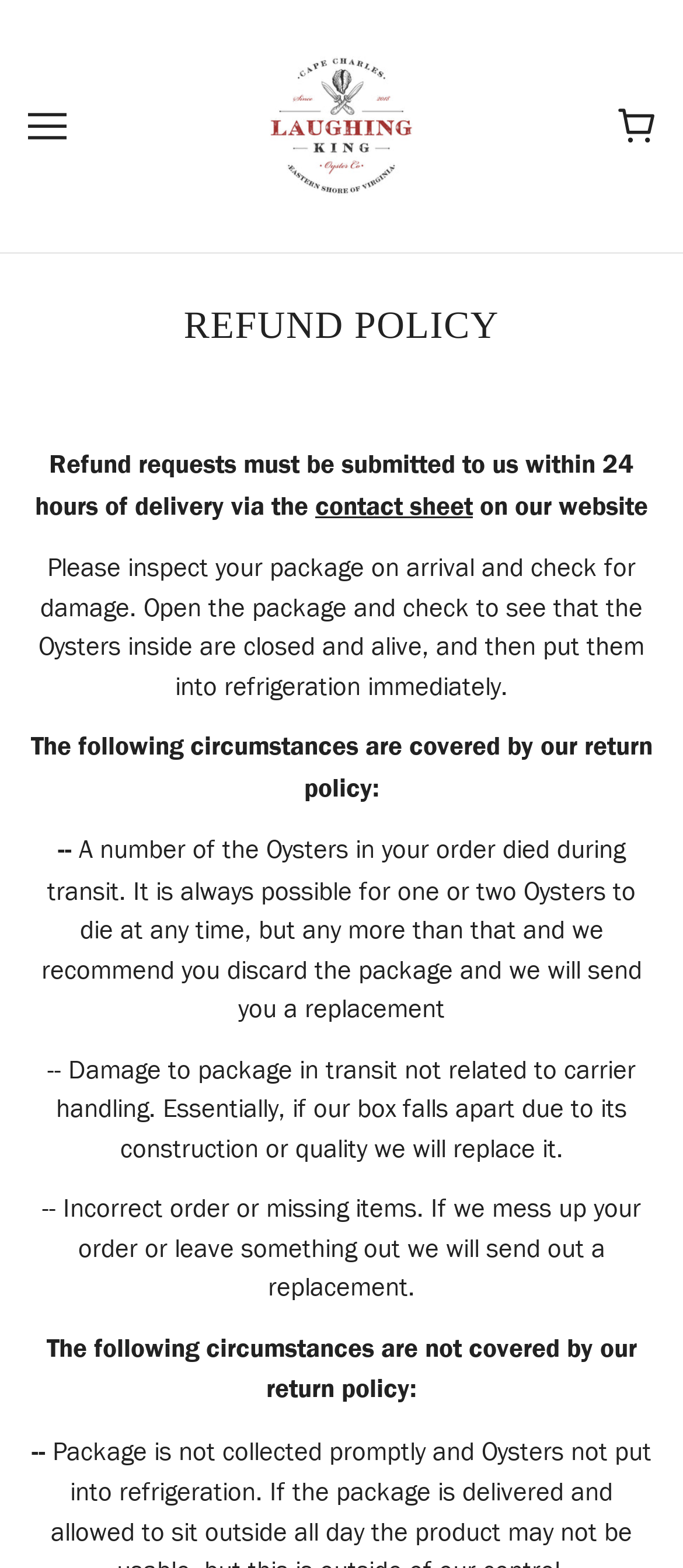Identify the bounding box coordinates for the UI element described as: "title="laughingkingoysters"".

[0.395, 0.068, 0.605, 0.091]